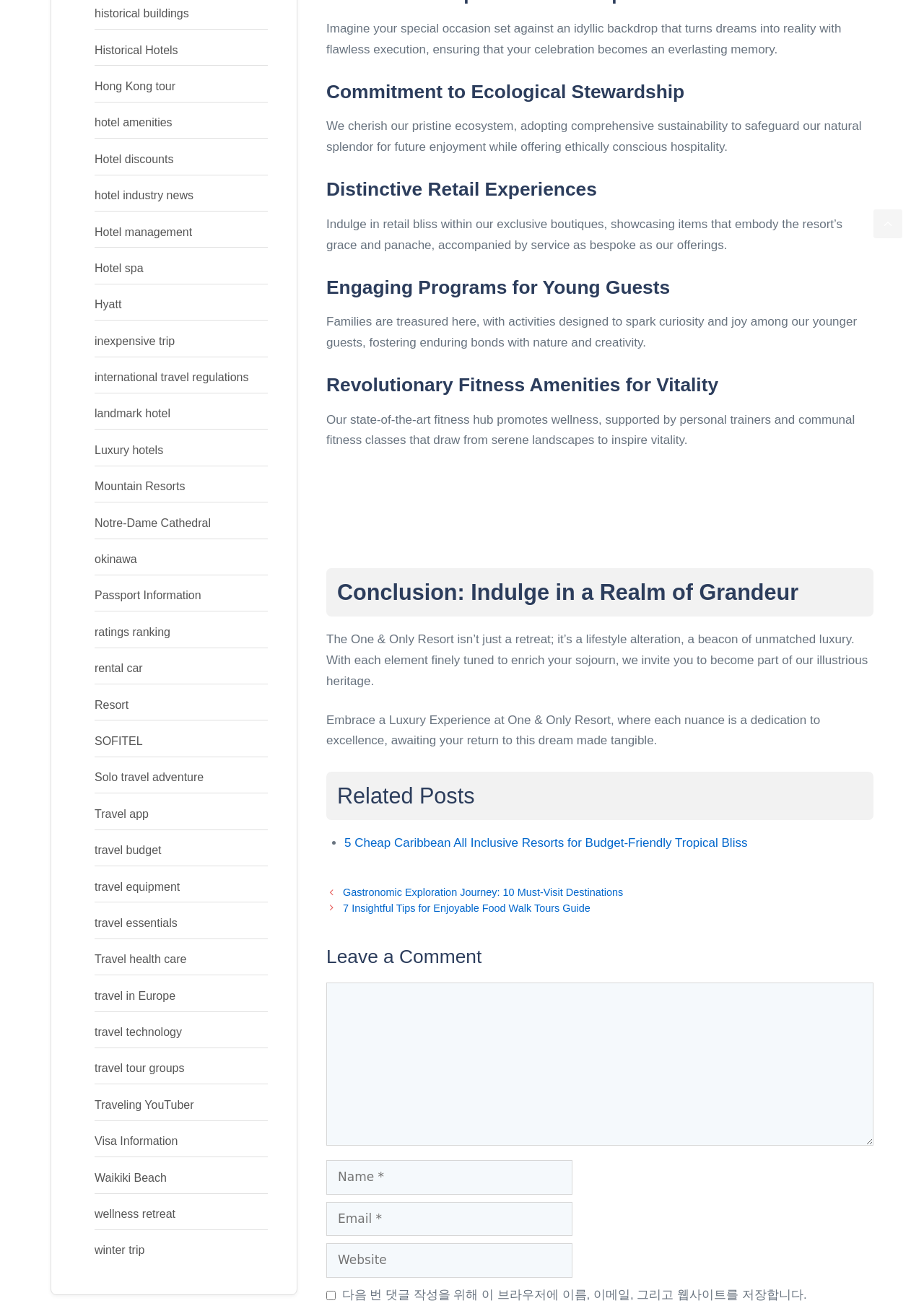Determine the bounding box of the UI element mentioned here: "parent_node: Comment name="email" placeholder="Email *"". The coordinates must be in the format [left, top, right, bottom] with values ranging from 0 to 1.

[0.353, 0.917, 0.62, 0.943]